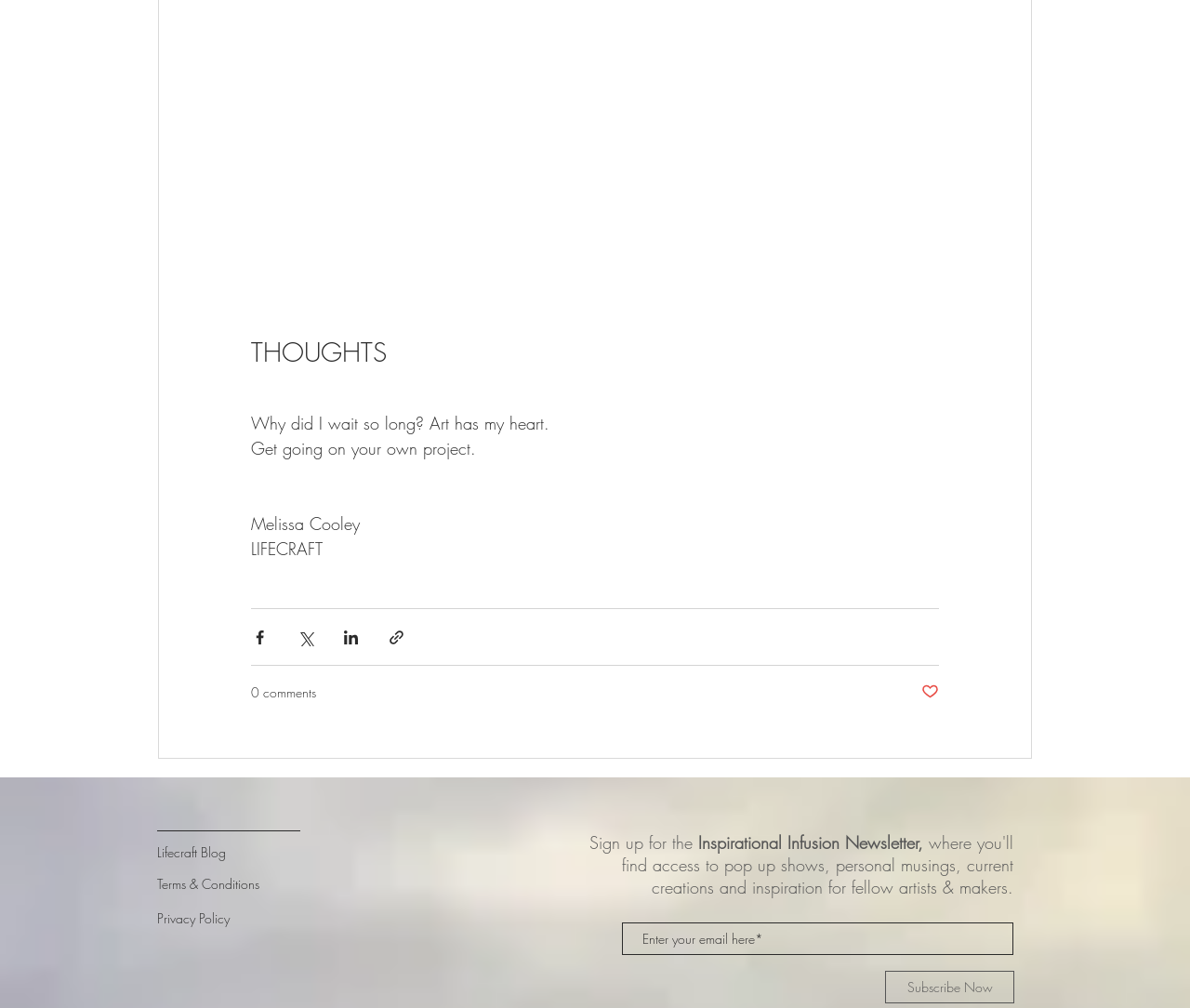Based on the element description, predict the bounding box coordinates (top-left x, top-left y, bottom-right x, bottom-right y) for the UI element in the screenshot: Privacy Policy

[0.132, 0.901, 0.247, 0.923]